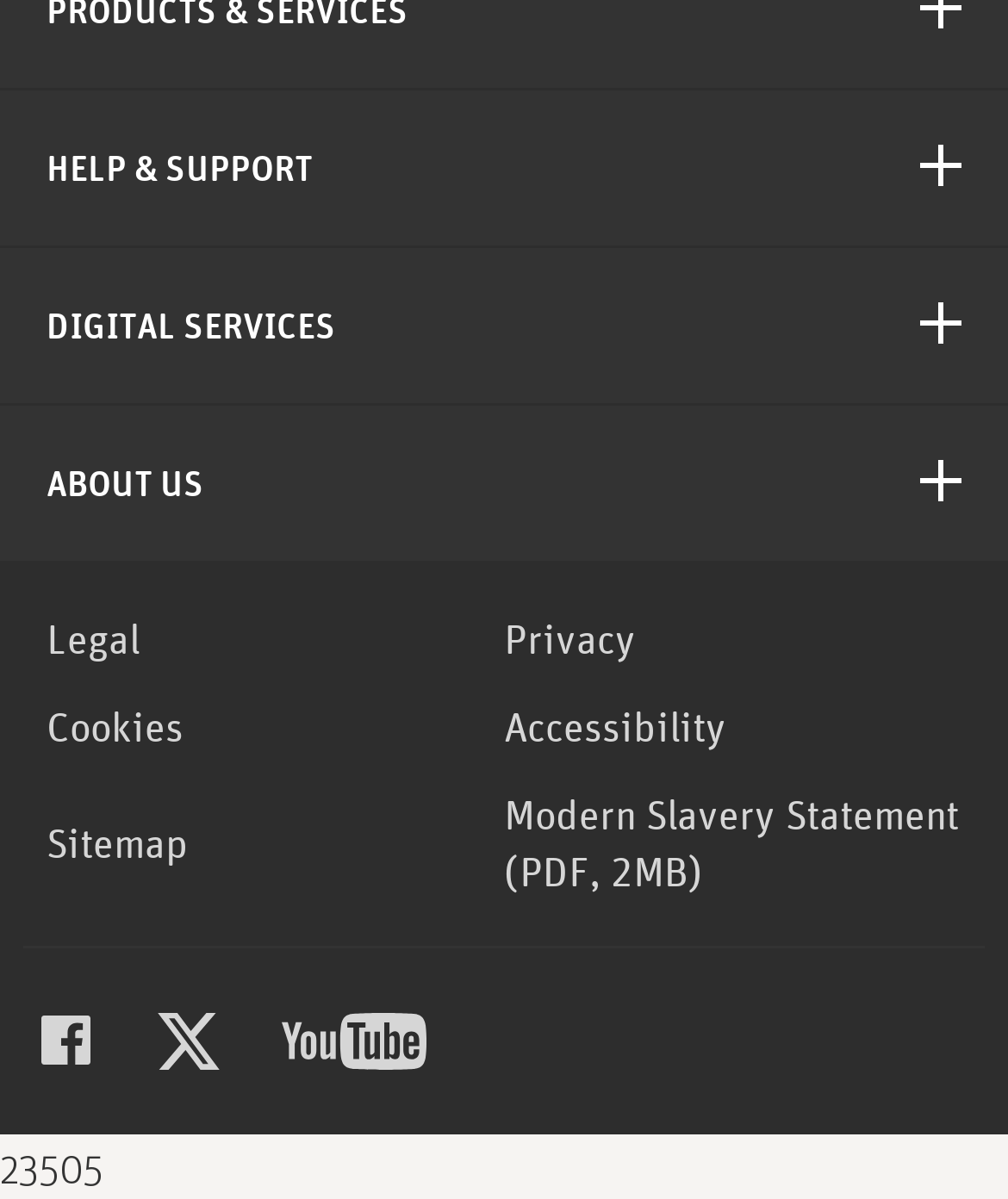How many social media links are there?
Look at the screenshot and respond with one word or a short phrase.

3